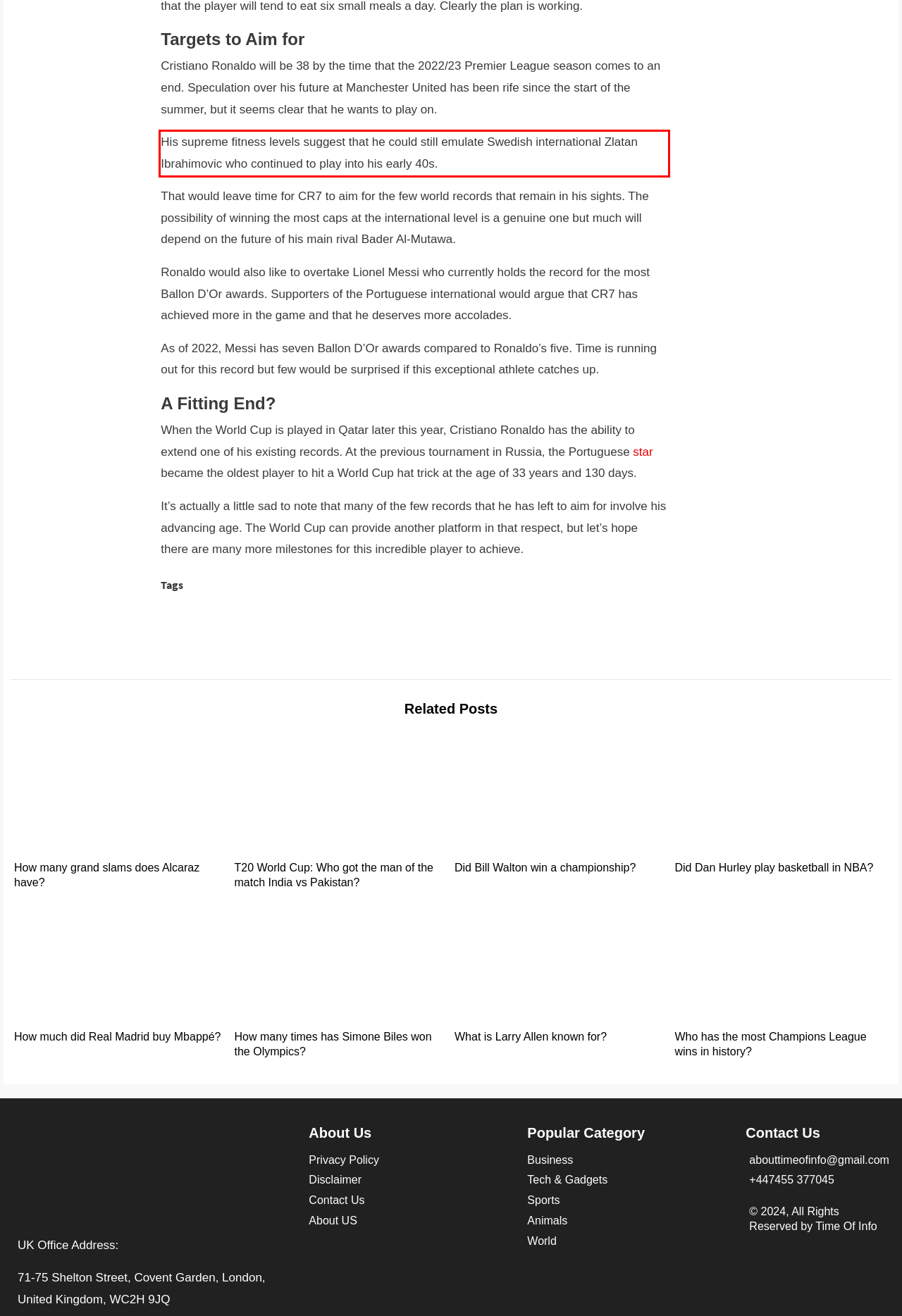You are given a screenshot showing a webpage with a red bounding box. Perform OCR to capture the text within the red bounding box.

His supreme fitness levels suggest that he could still emulate Swedish international Zlatan Ibrahimovic who continued to play into his early 40s.